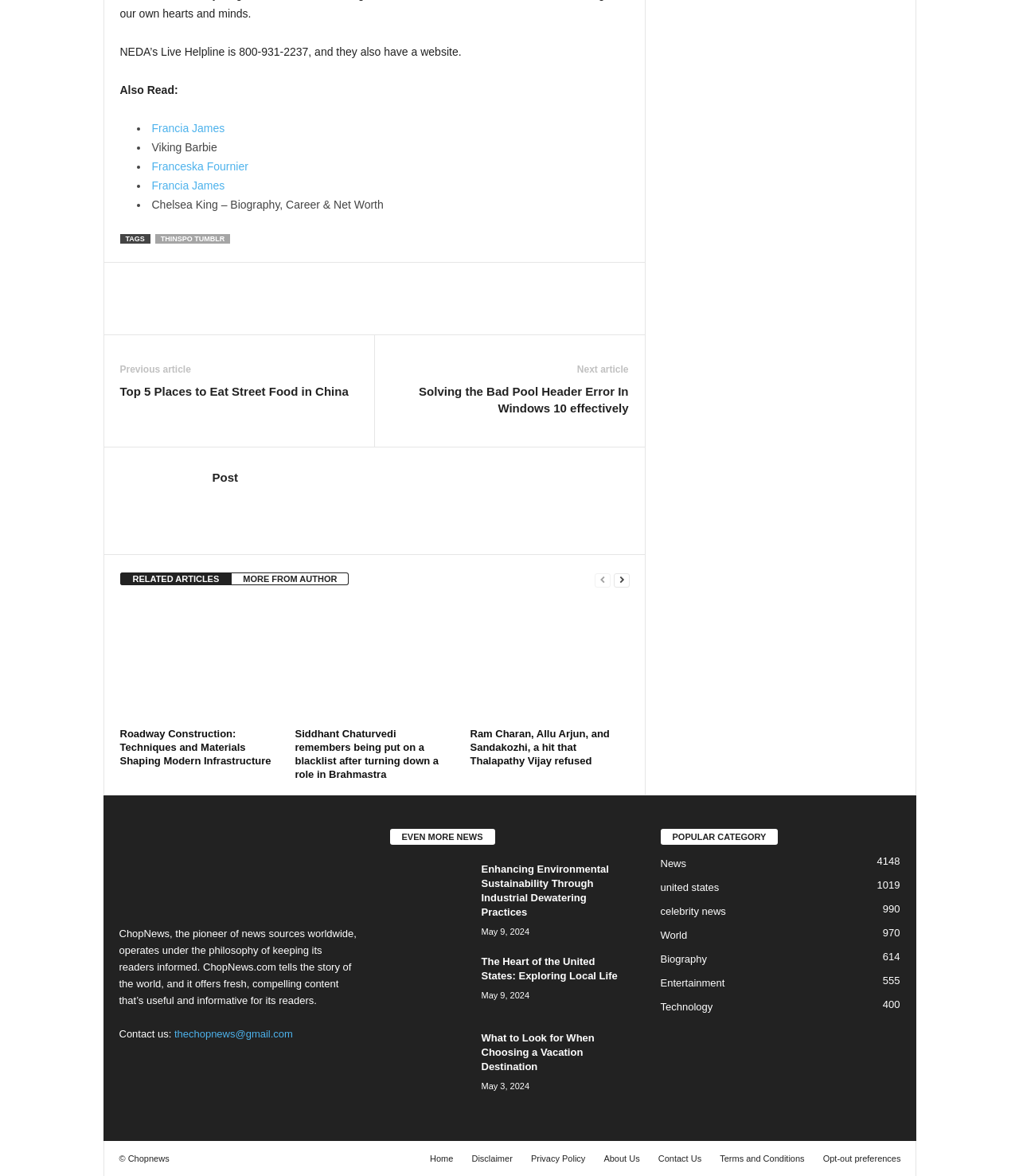Determine the bounding box coordinates for the region that must be clicked to execute the following instruction: "Click on the 'Francia James' link".

[0.149, 0.104, 0.221, 0.115]